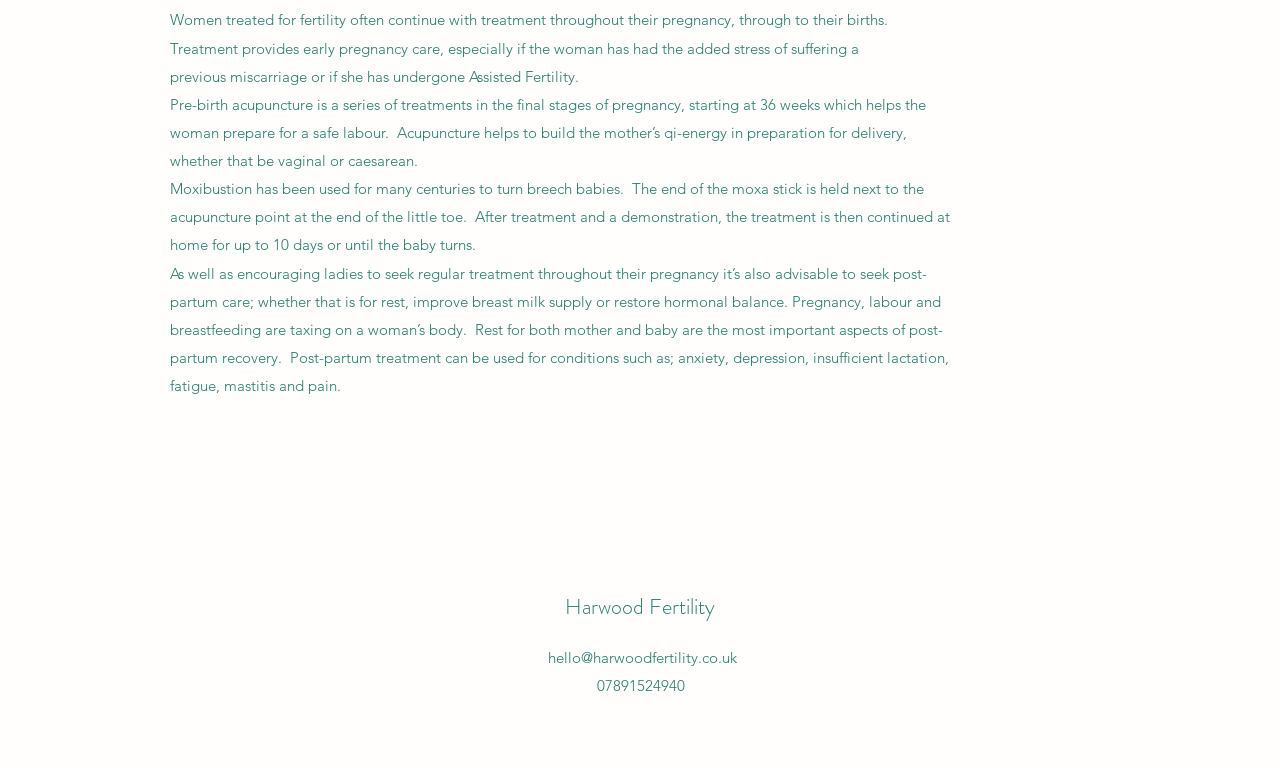What is the importance of post-partum care?
Refer to the image and give a detailed answer to the question.

The webpage emphasizes that pregnancy, labour, and breastfeeding are taxing on a woman's body, and rest for both mother and baby are the most important aspects of post-partum recovery, and post-partum treatment can be used for conditions such as anxiety, depression, insufficient lactation, fatigue, mastitis, and pain.